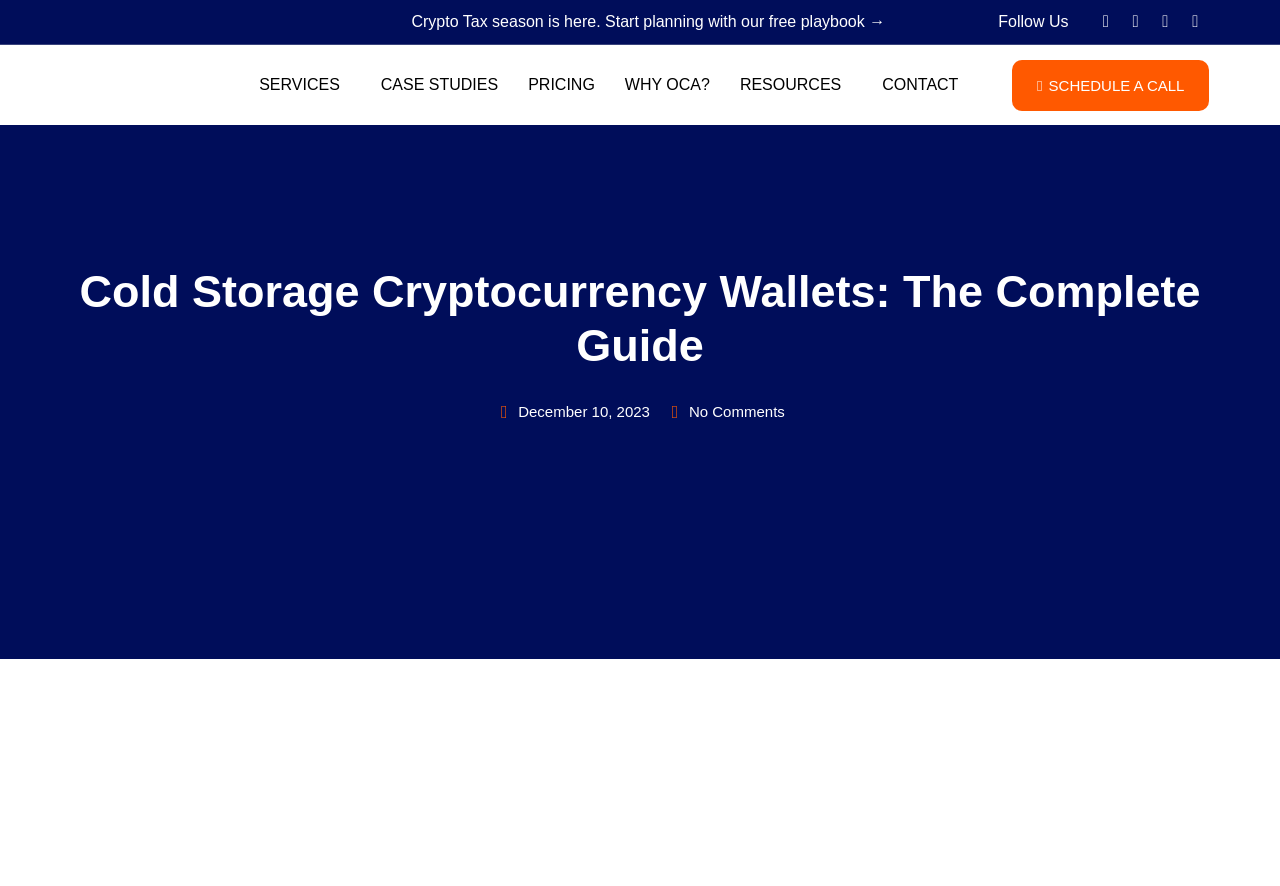Determine the bounding box coordinates of the section to be clicked to follow the instruction: "Read the complete guide to cold storage cryptocurrency wallets". The coordinates should be given as four float numbers between 0 and 1, formatted as [left, top, right, bottom].

[0.055, 0.299, 0.945, 0.421]